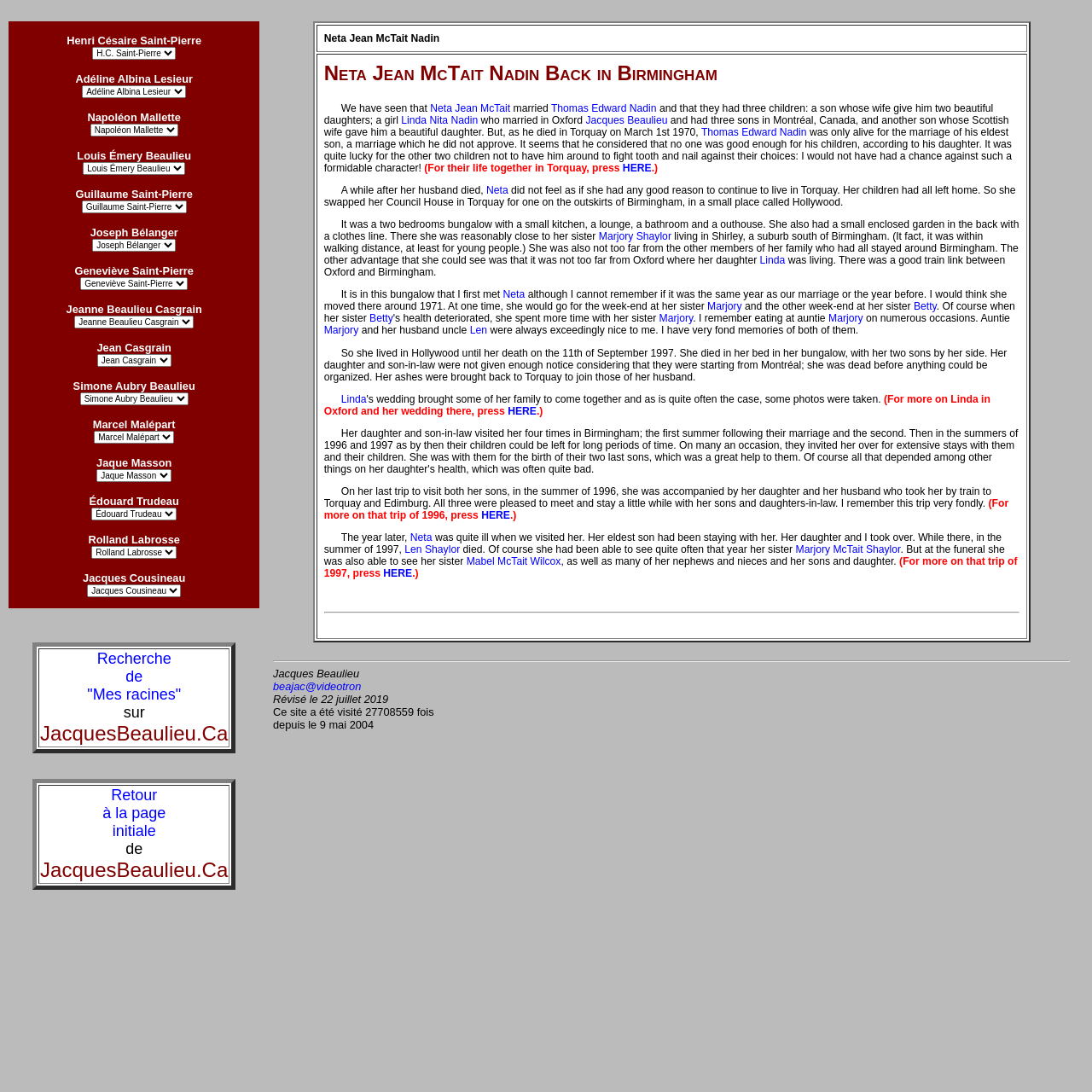Describe all visible elements and their arrangement on the webpage.

The webpage "Mes racines / my roots" appears to be a personal family history and genealogy website. The page is divided into several sections, with a focus on text-based content.

At the top of the page, there are several static text elements, each containing a person's name, such as "Henri Césaire Saint-Pierre", "Adéline Albina Lesieur", and "Napoléon Mallette". These names are accompanied by combobox elements, suggesting that they may be interactive.

Below these names, there is a large table with a single row and multiple columns. The table contains a lengthy text passage about Neta Jean McTait Nadin, including her life story, family relationships, and travels. The text is divided into paragraphs and includes several links to other pages or resources.

The table is followed by a horizontal separator, and then a group of elements that appear to be a footer or footer section. This section includes the name "Jacques Beaulieu", an email address, and a revision date of July 22, 2019. There is also a counter indicating that the site has been visited 27,708,559 times since May 9, 2004.

Throughout the page, the text is organized in a clear and readable manner, with adequate spacing between elements. The use of tables and separators helps to create a structured and easy-to-follow layout.